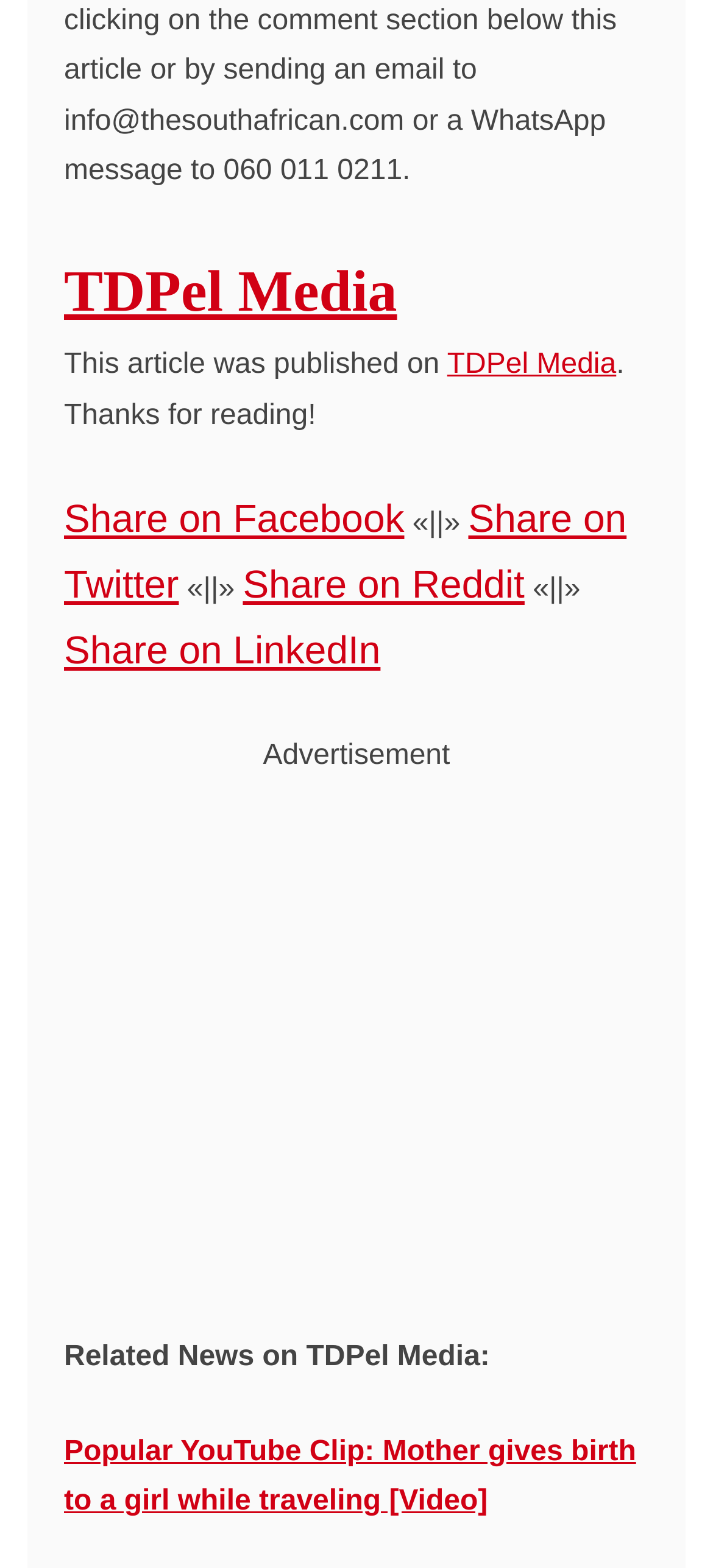What type of content is listed below the article?
Answer the question with a single word or phrase by looking at the picture.

Related News